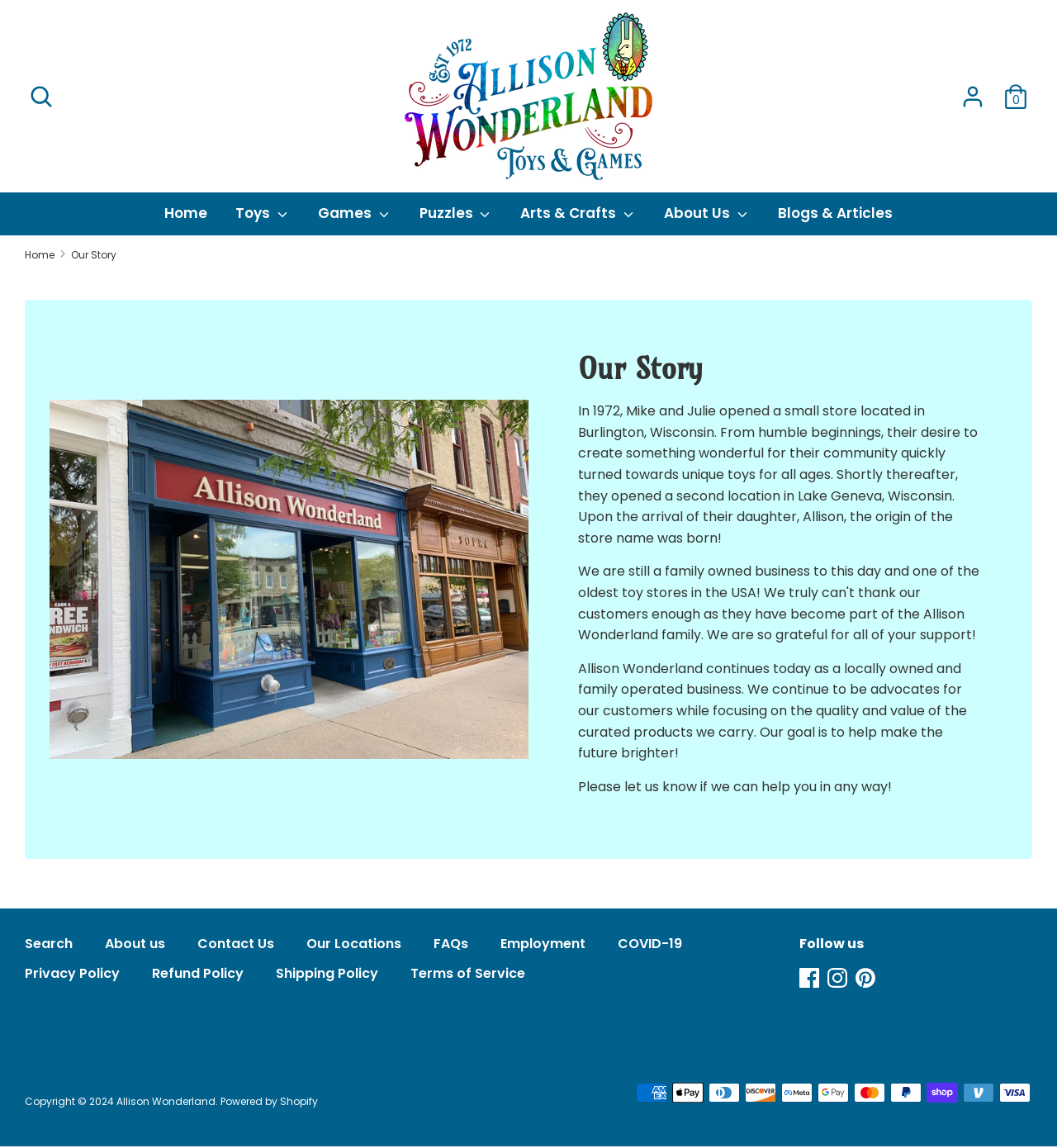What is the goal of the store?
Look at the image and answer the question with a single word or phrase.

To help make the future brighter